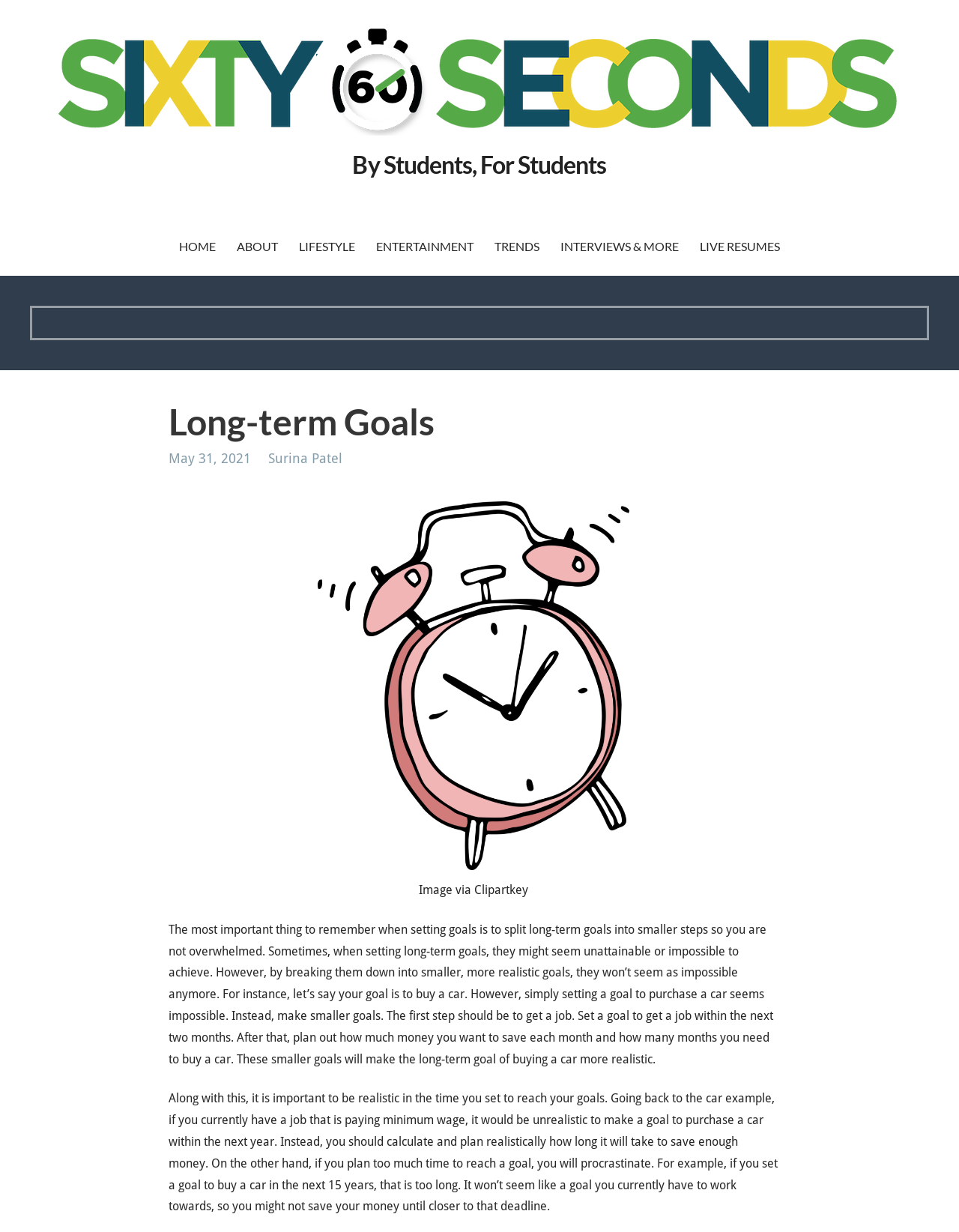Please provide a short answer using a single word or phrase for the question:
What is the purpose of breaking down long-term goals into smaller steps?

To avoid feeling overwhelmed